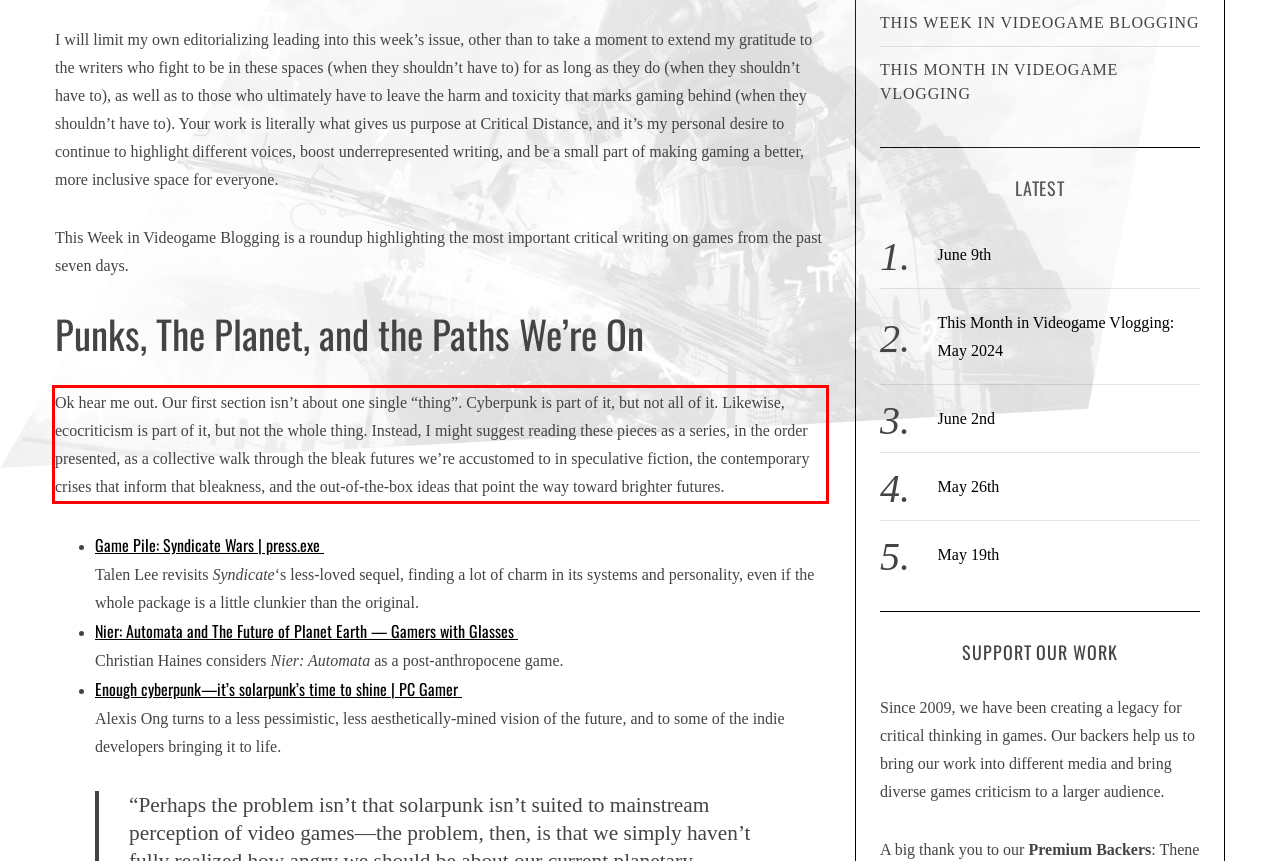The screenshot provided shows a webpage with a red bounding box. Apply OCR to the text within this red bounding box and provide the extracted content.

Ok hear me out. Our first section isn’t about one single “thing”. Cyberpunk is part of it, but not all of it. Likewise, ecocriticism is part of it, but not the whole thing. Instead, I might suggest reading these pieces as a series, in the order presented, as a collective walk through the bleak futures we’re accustomed to in speculative fiction, the contemporary crises that inform that bleakness, and the out-of-the-box ideas that point the way toward brighter futures.